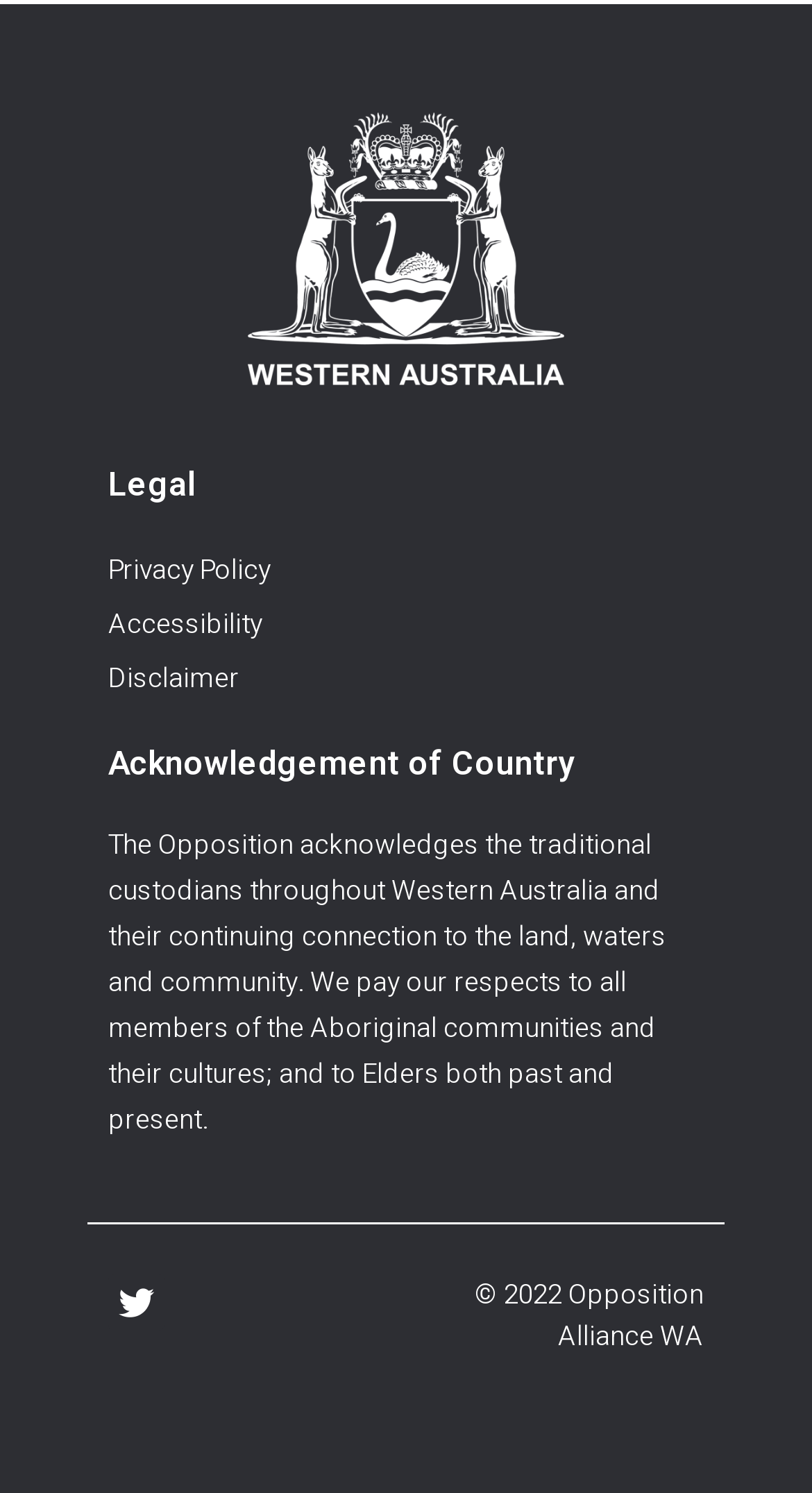Provide a one-word or short-phrase answer to the question:
What is the copyright year?

2022